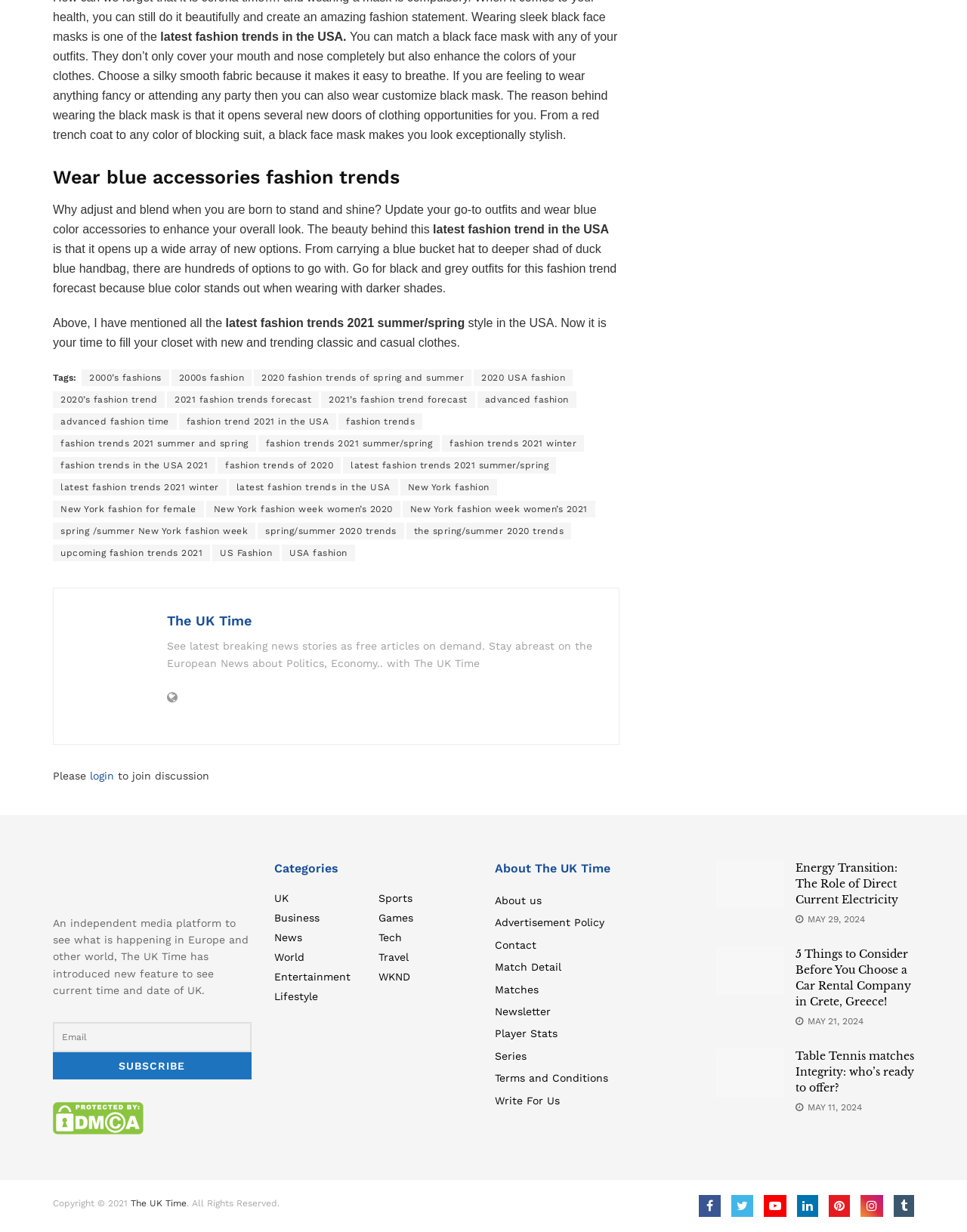Reply to the question with a brief word or phrase: What is the name of the media platform mentioned on the webpage?

The UK Time